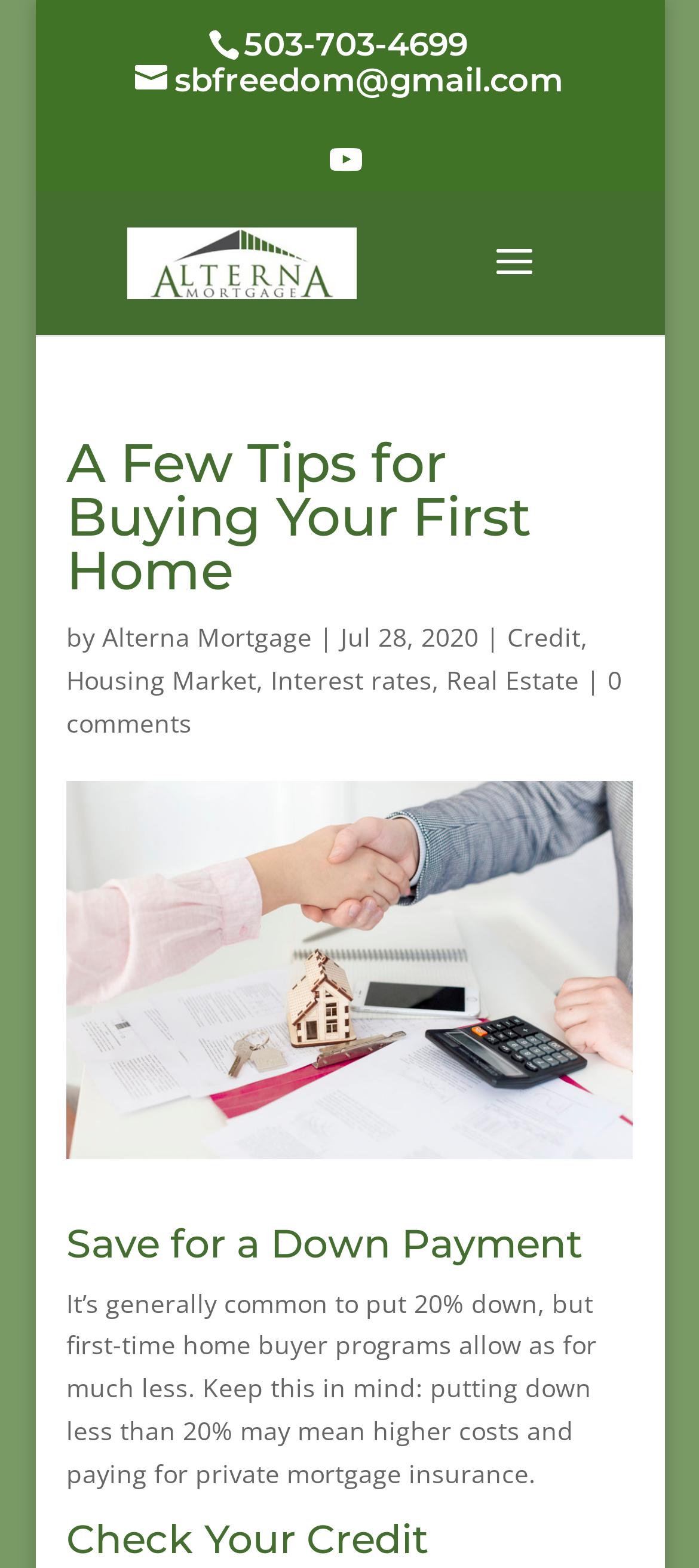Given the element description YouTube, identify the bounding box coordinates for the UI element on the webpage screenshot. The format should be (top-left x, top-left y, bottom-right x, bottom-right y), with values between 0 and 1.

[0.472, 0.091, 0.513, 0.123]